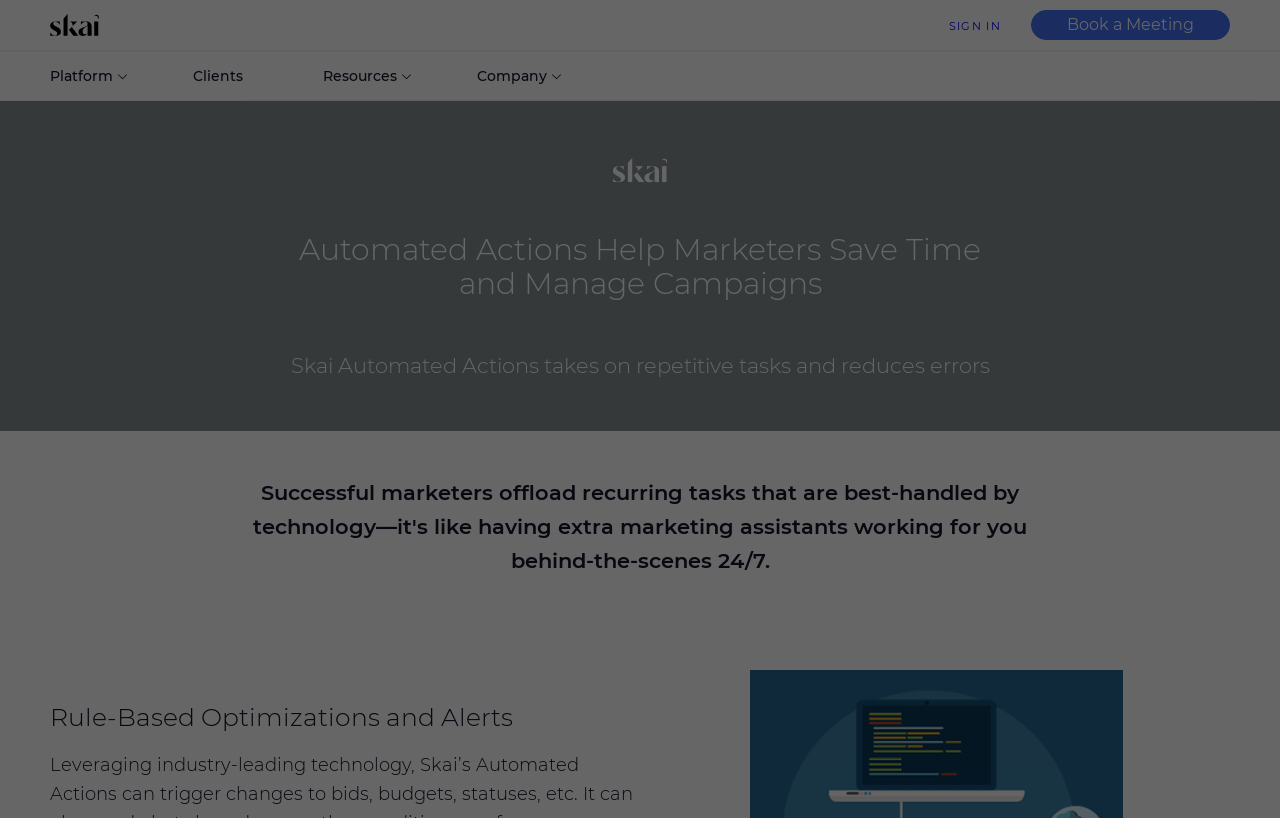Please reply with a single word or brief phrase to the question: 
What is the orientation of the main navigation menu?

Vertical